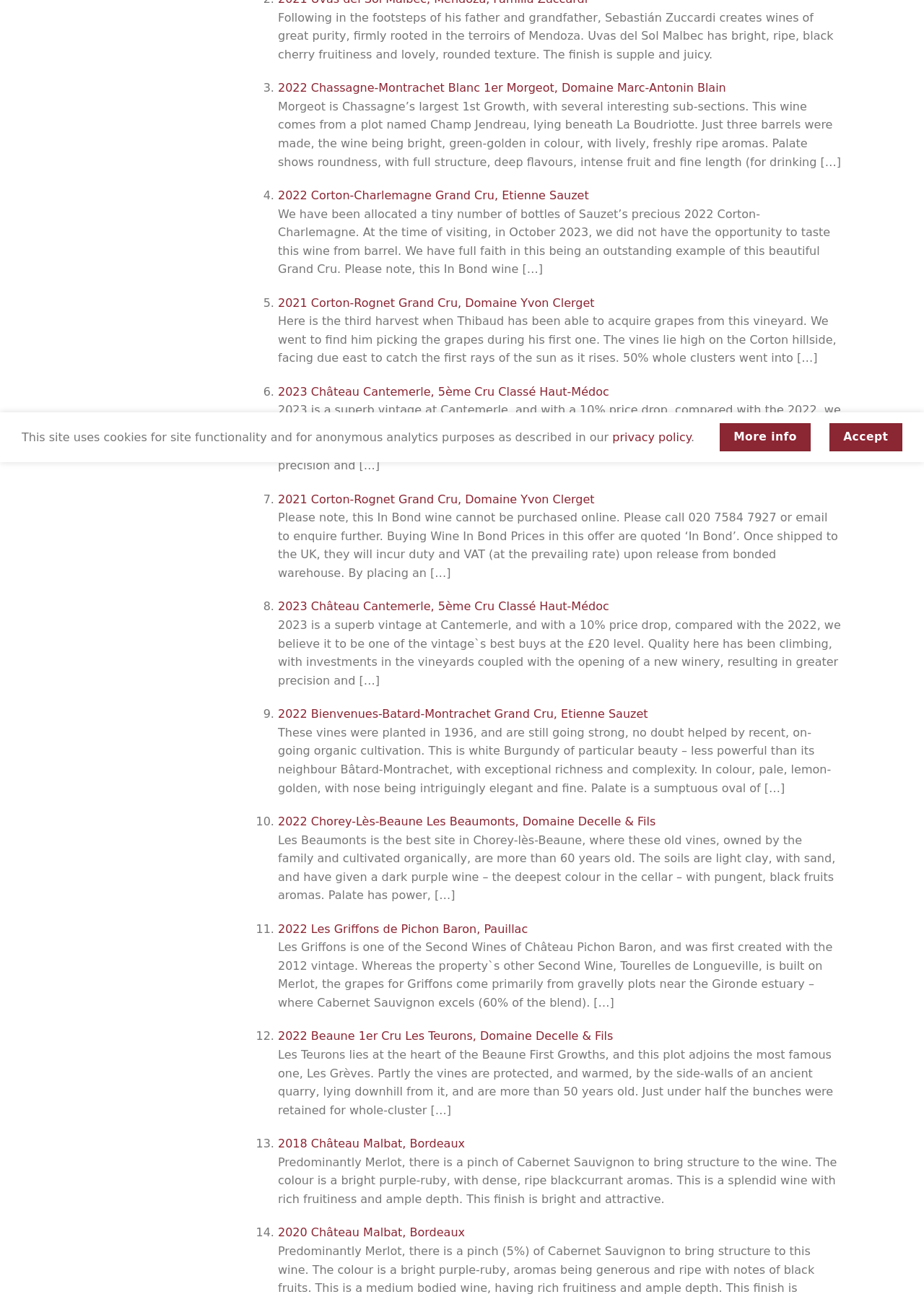Find the UI element described as: "2020 Château Malbat, Bordeaux" and predict its bounding box coordinates. Ensure the coordinates are four float numbers between 0 and 1, [left, top, right, bottom].

[0.301, 0.941, 0.503, 0.952]